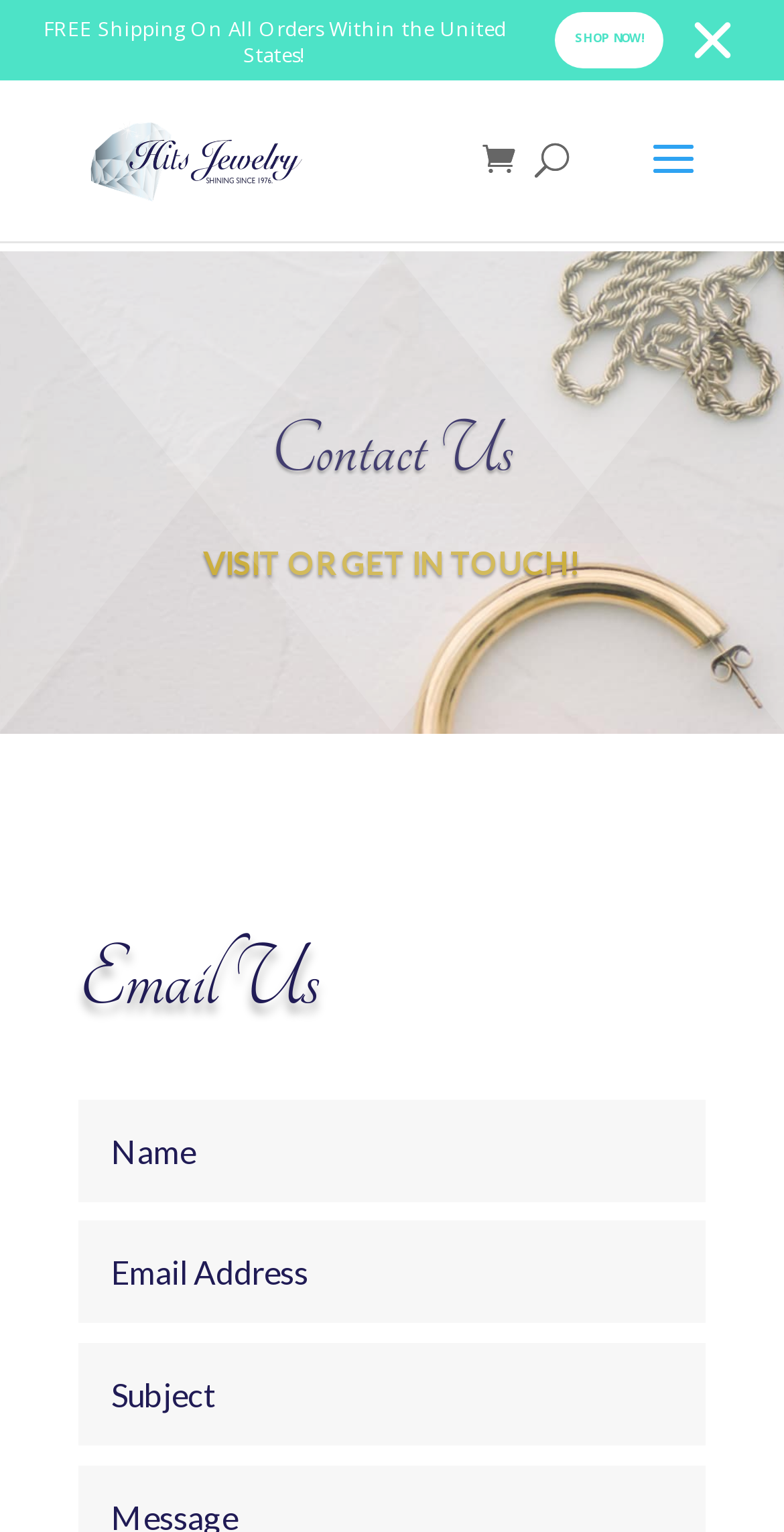Find the bounding box of the UI element described as: "Insurance". The bounding box coordinates should be given as four float values between 0 and 1, i.e., [left, top, right, bottom].

None